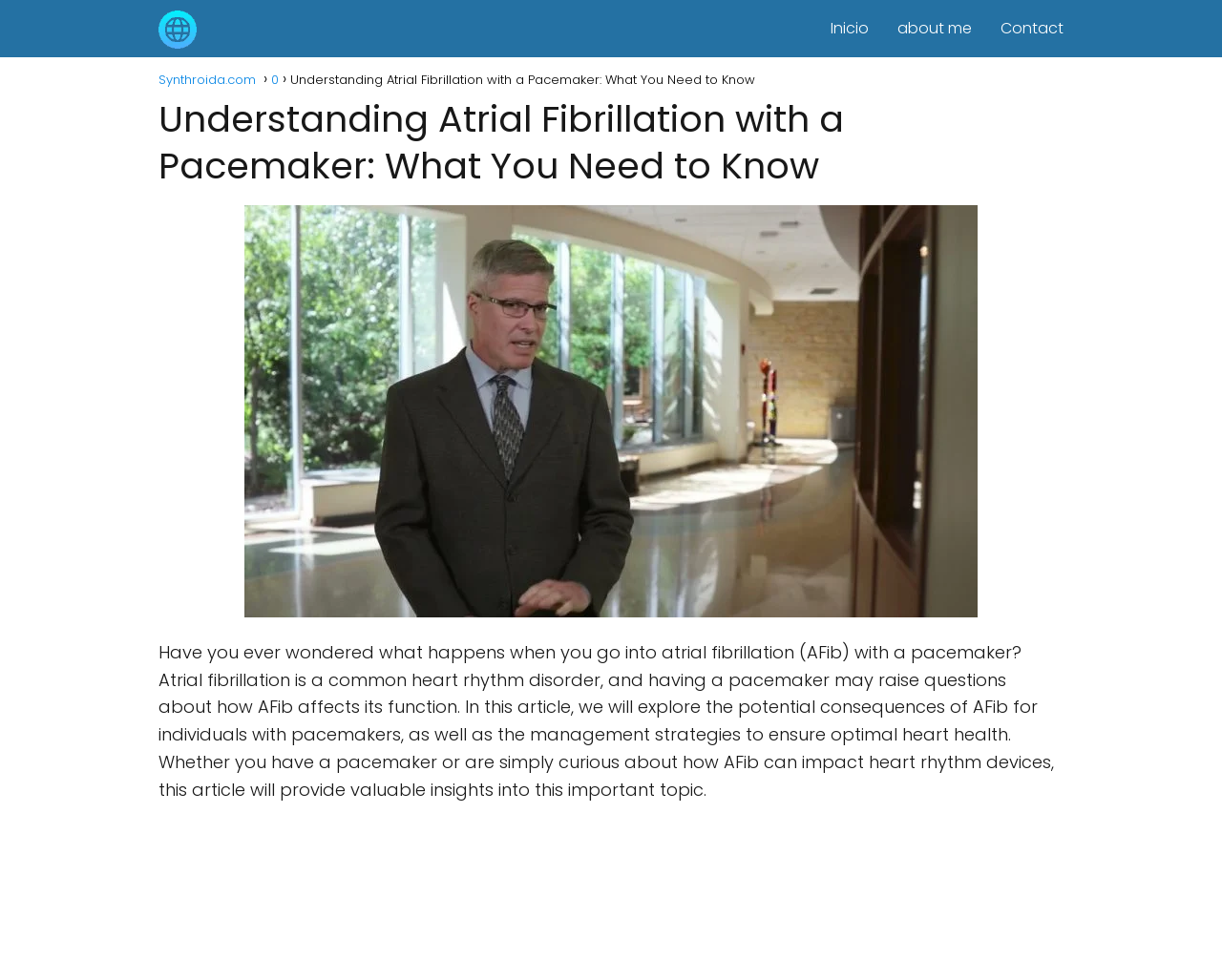What is the name of the website?
Give a one-word or short phrase answer based on the image.

Synthroida.com